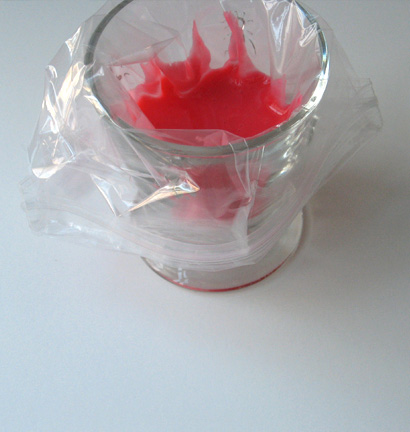Explain the image with as much detail as possible.

The image showcases a glass placed upside down on a smooth surface, with a plastic zip bag draped over its rim. The bag is filled with vibrant red frosting, which is visible from within the transparent glass. This setup is a part of a decorating process, where the bag acts as a piping tool for applying frosting on baked goods. The frosting has a glossy, smooth texture, indicating that it has been mixed with powdered sugar and milk, as described in the accompanying instructions. This method is particularly useful for minimizing mess while decorating, as the bag can be sealed and handled easily. The setup is likely intended for fun baking activities, such as decorating cookies or cakes with bright colors.